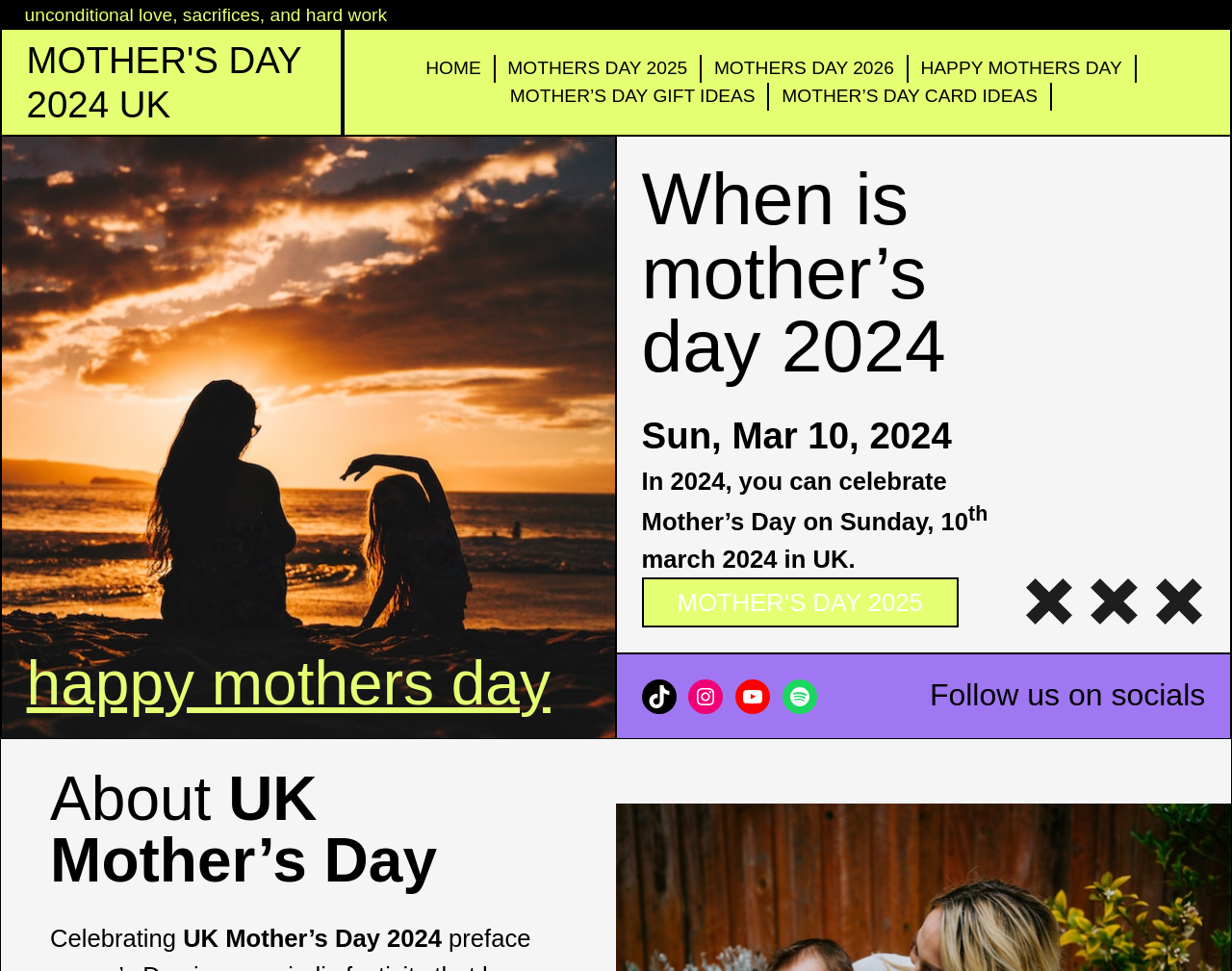Calculate the bounding box coordinates of the UI element given the description: "happy mothers day".

[0.747, 0.057, 0.911, 0.085]